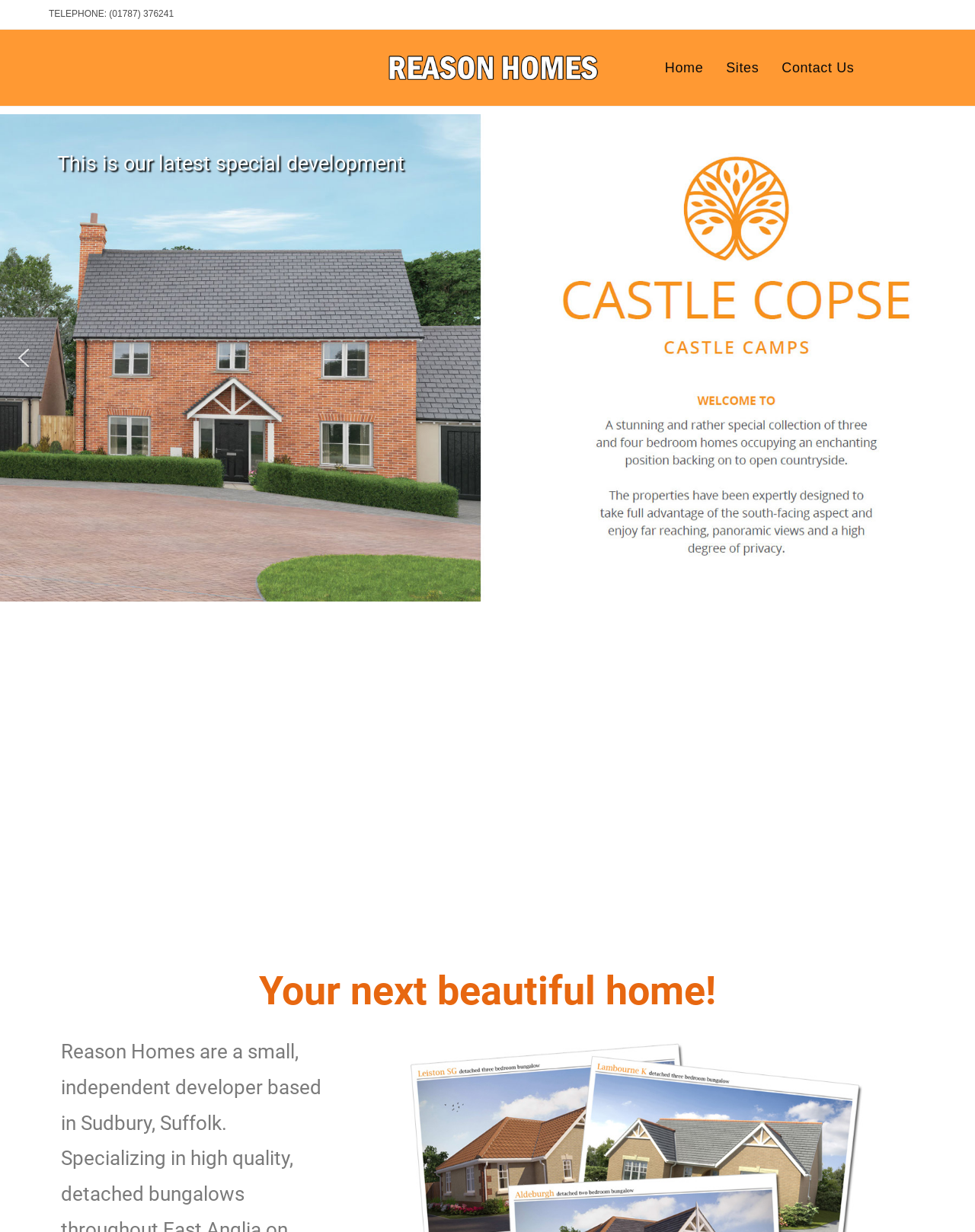Identify and provide the text content of the webpage's primary headline.

Your next beautiful home!